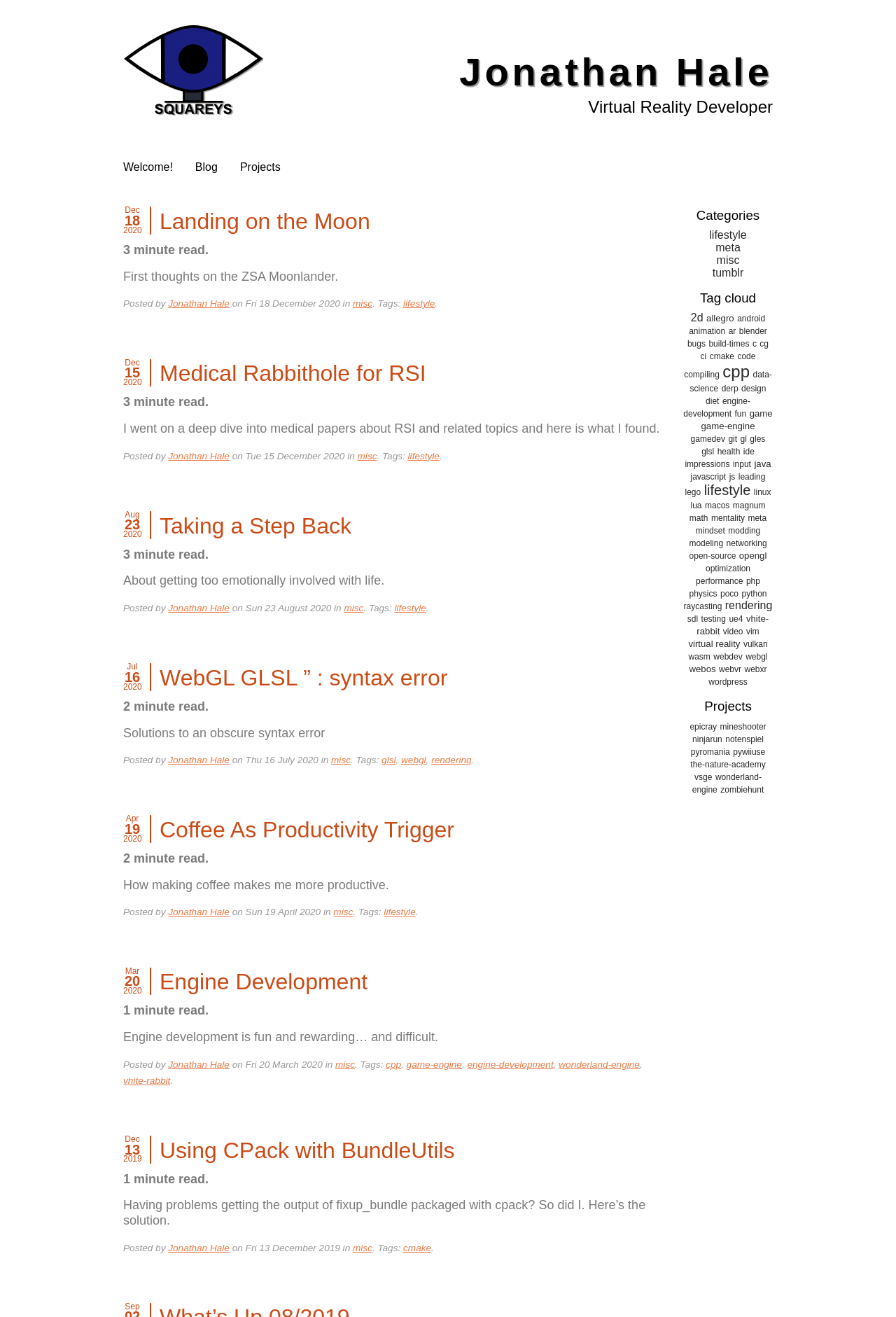Determine the bounding box coordinates of the region to click in order to accomplish the following instruction: "View the blog of Jonathan Hale". Provide the coordinates as four float numbers between 0 and 1, specifically [left, top, right, bottom].

[0.5, 0.04, 0.875, 0.097]